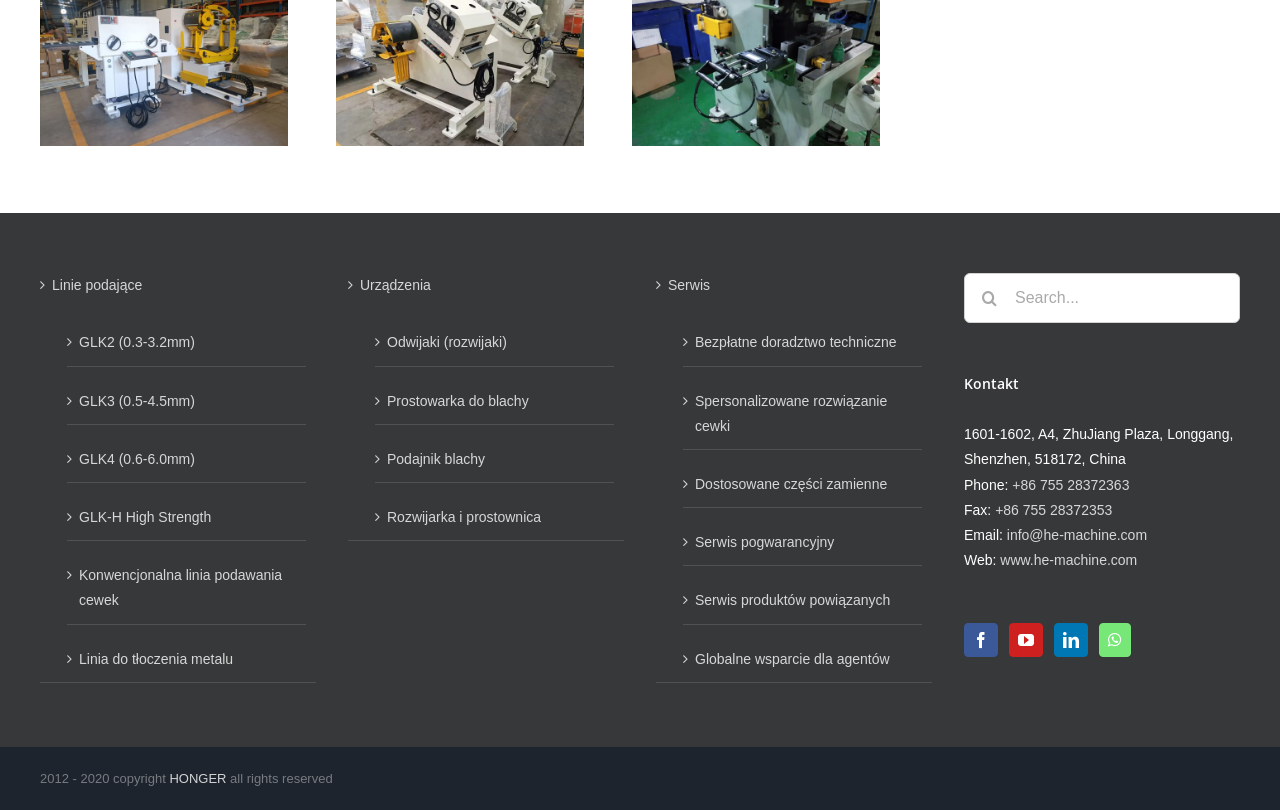What social media platforms are linked on the webpage?
Please use the visual content to give a single word or phrase answer.

Facebook, YouTube, LinkedIn, Whatsapp